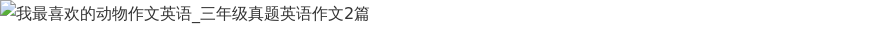Generate an elaborate caption for the given image.

The image illustrates an English composition titled "My Favorite Animal," aimed at third-grade students. It features a colorful and engaging design that enhances its appeal for young learners. The composition provides two example essays, complete with translations, showcasing a child's affection for their pet cat named Mimi. The essays emphasize the joy and responsibilities associated with pet ownership, making it an educational resource for students developing their writing skills in English. The image is part of a broader context that includes several English compositions and templates tailored for various educational levels, supporting students in their writing endeavors.